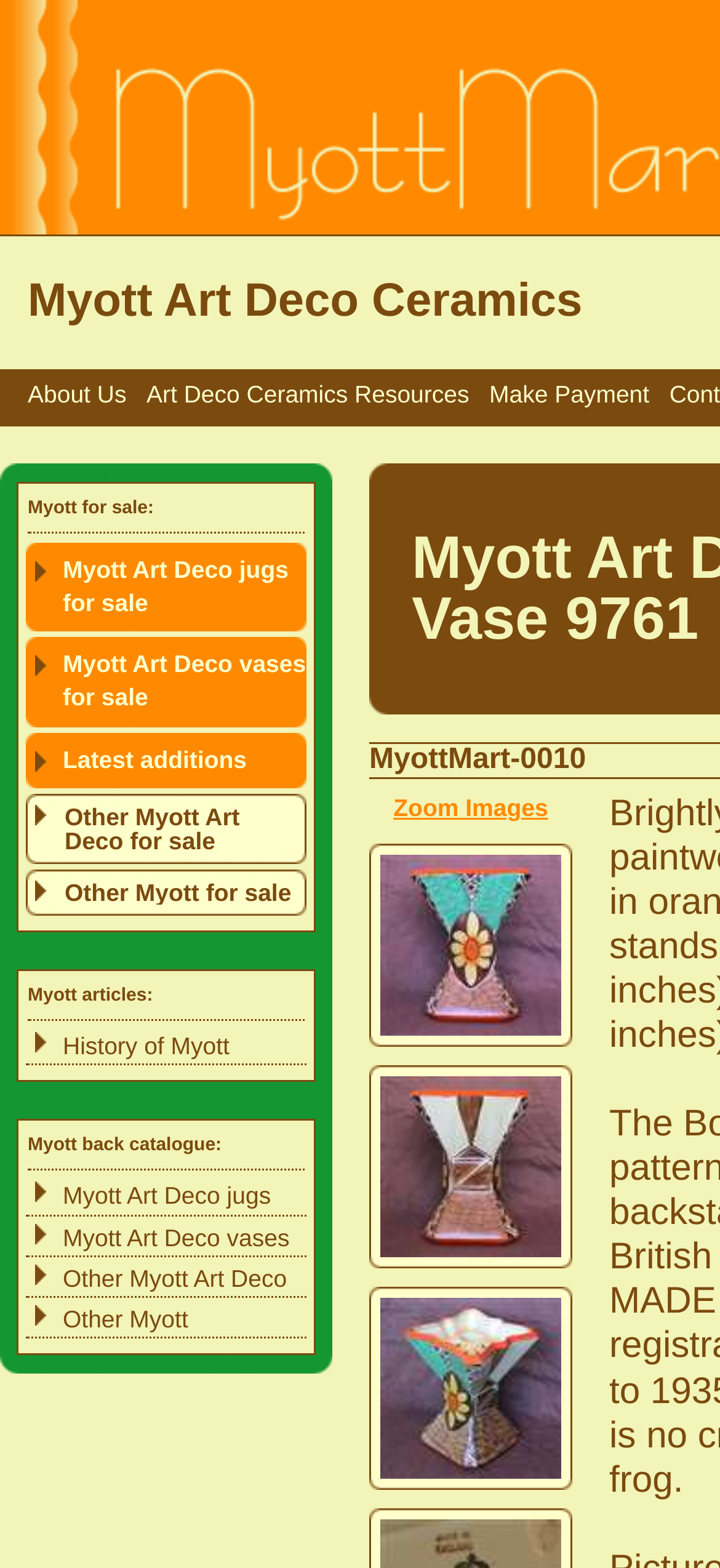Locate the bounding box coordinates of the segment that needs to be clicked to meet this instruction: "Click on About Us".

[0.038, 0.243, 0.176, 0.261]